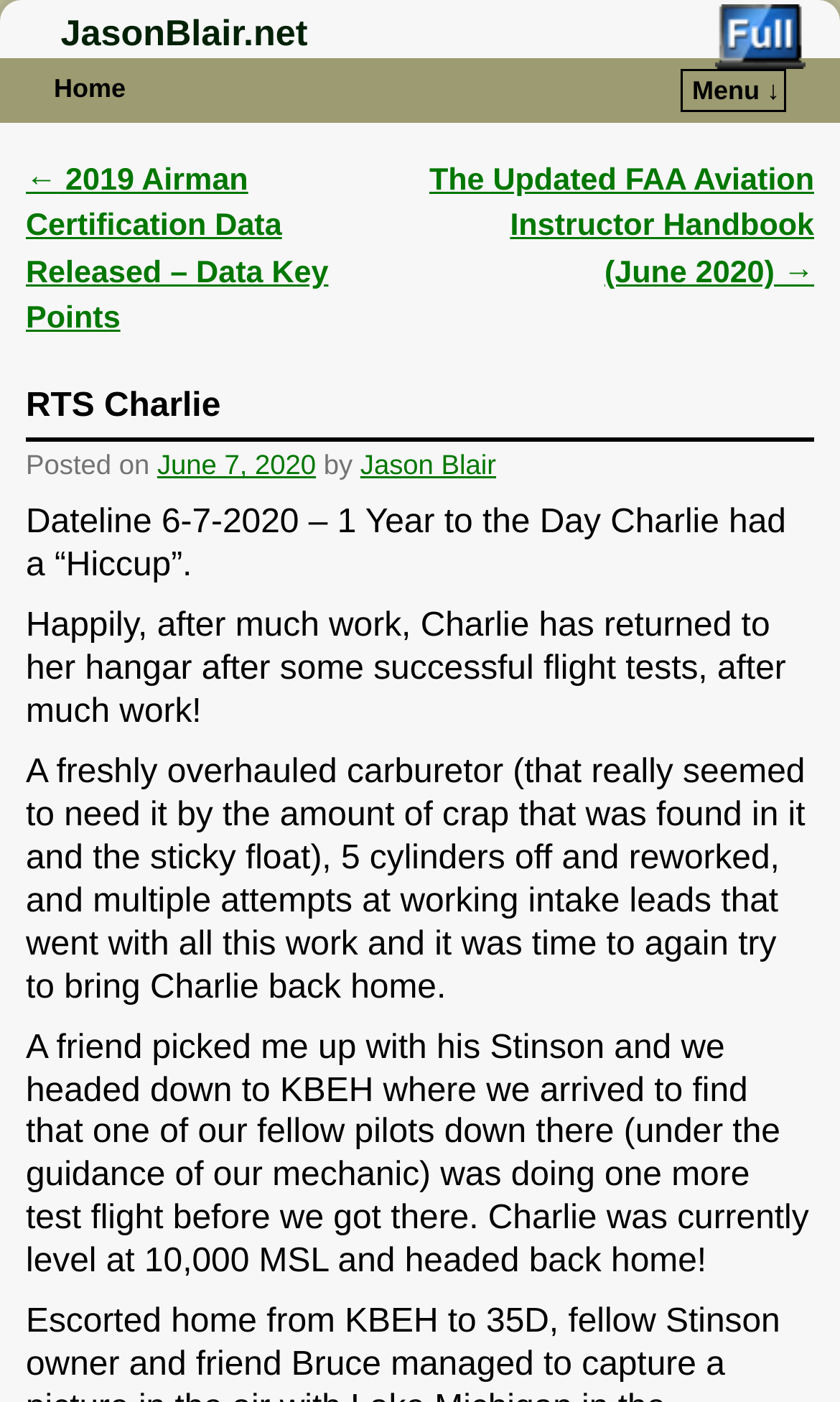Determine the bounding box coordinates of the clickable area required to perform the following instruction: "read next post". The coordinates should be represented as four float numbers between 0 and 1: [left, top, right, bottom].

[0.511, 0.117, 0.969, 0.207]